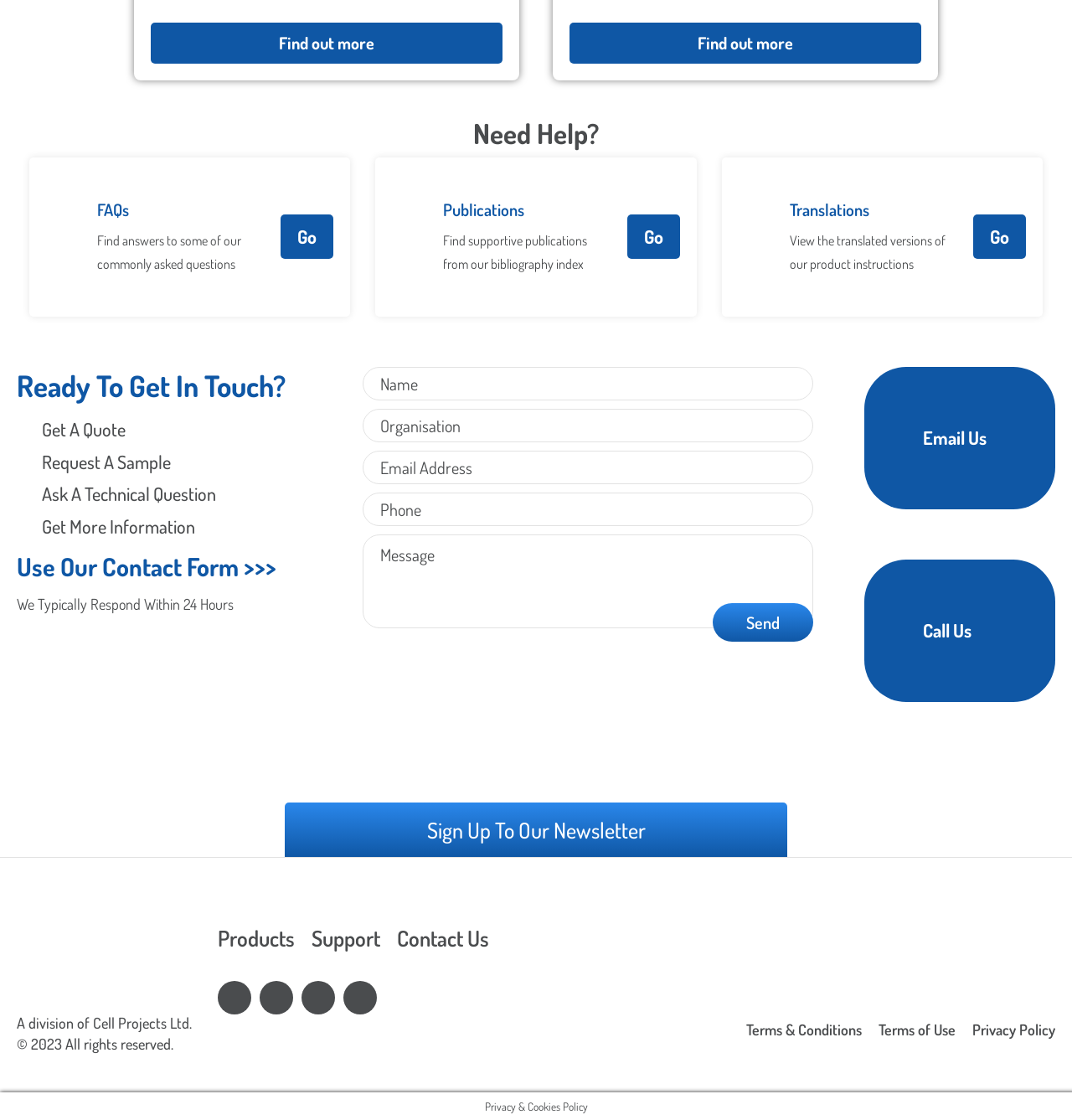Refer to the image and answer the question with as much detail as possible: What certifications does the company have?

The presence of links to 'ISO 13485' and 'ISO 9001' with corresponding images suggests that the company has obtained these certifications, which are likely related to quality management and medical devices.